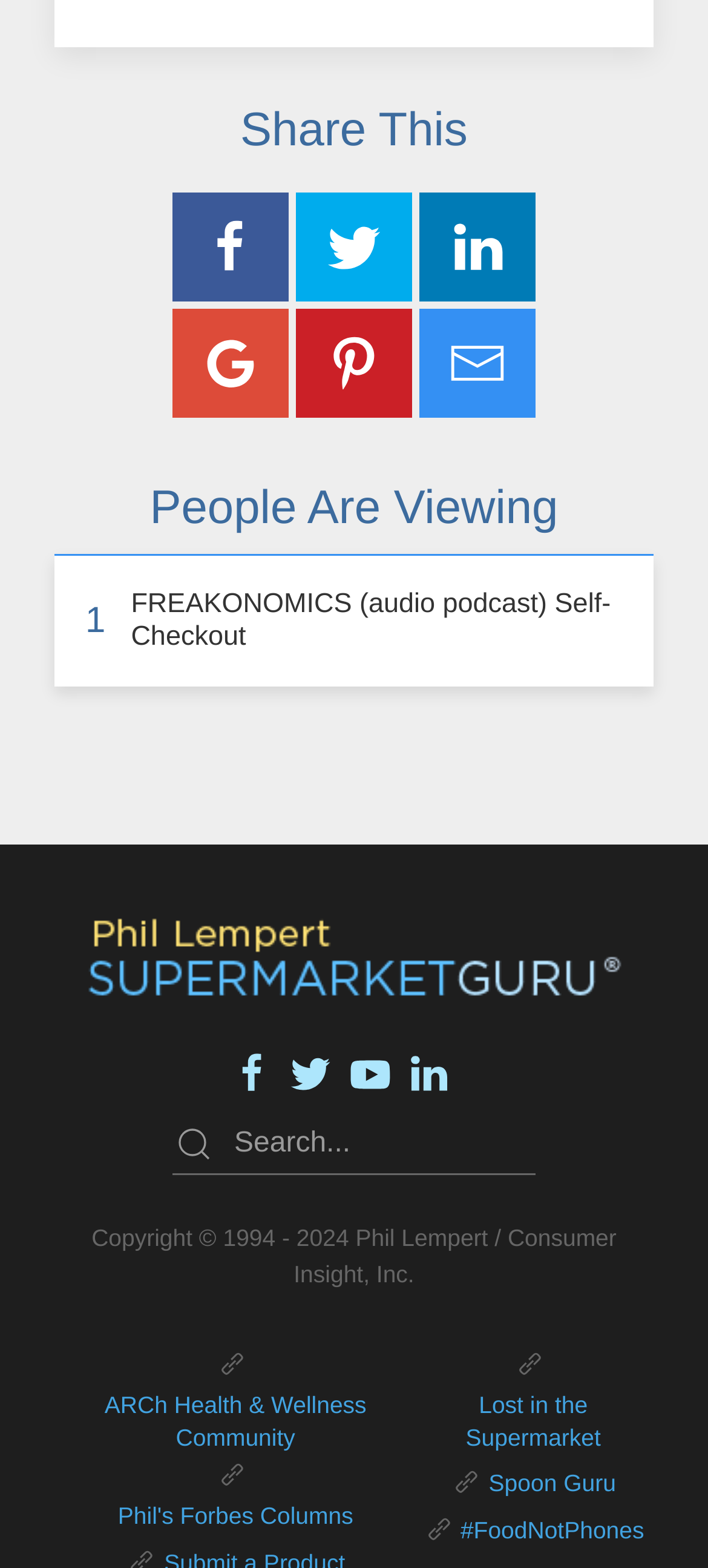Identify the bounding box for the UI element specified in this description: "ARCh Health & Wellness Community". The coordinates must be four float numbers between 0 and 1, formatted as [left, top, right, bottom].

[0.146, 0.882, 0.519, 0.932]